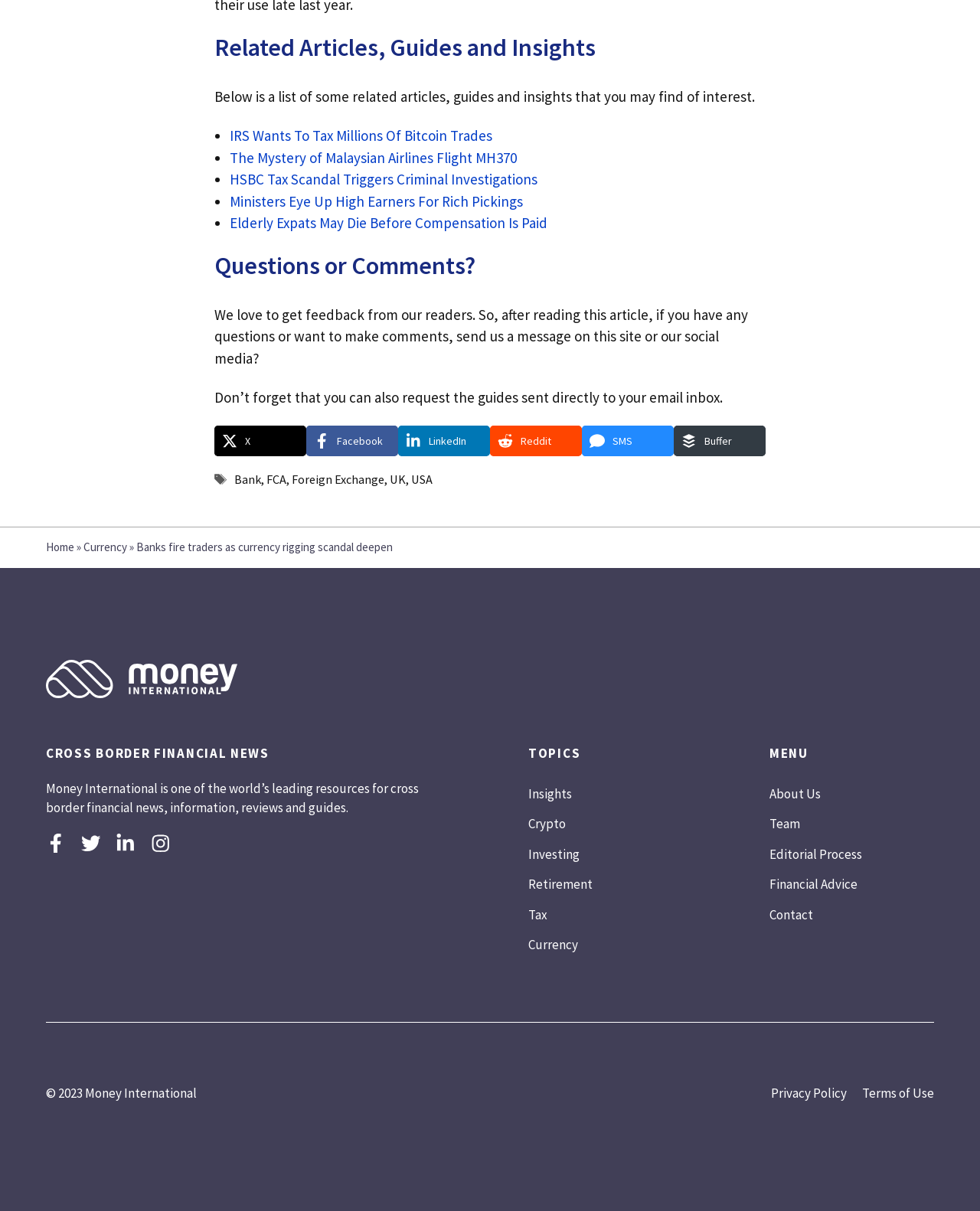Based on the image, provide a detailed response to the question:
What is the name of the website?

The name of the website can be determined by reading the static text 'Money International' which is located at the top of the webpage, and also by looking at the logo icon of the website.